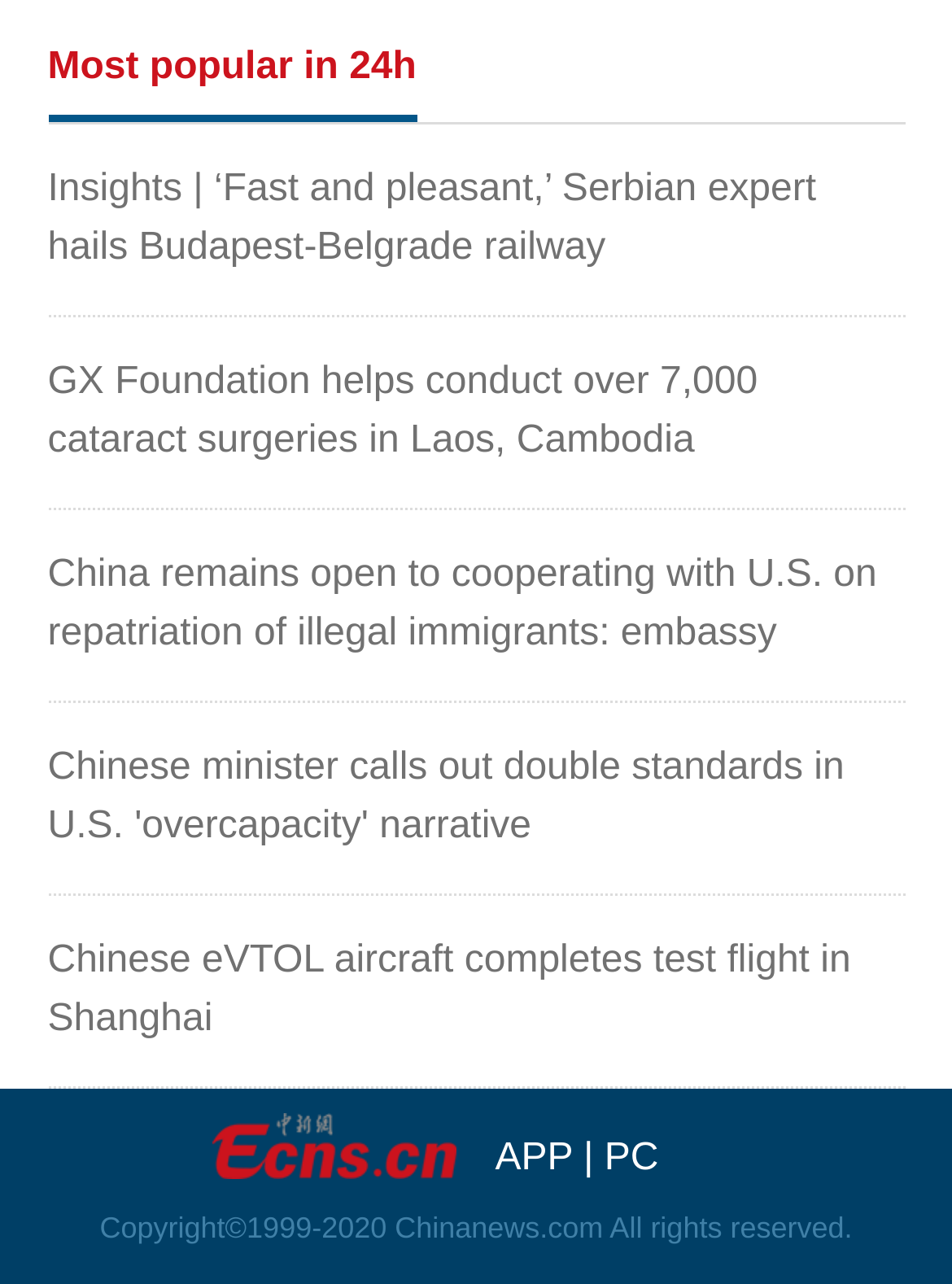How many images are there on the webpage?
Analyze the image and provide a thorough answer to the question.

There is only one image on the webpage, which is located at the bottom of the page, with a bounding box of [0.224, 0.868, 0.48, 0.918].